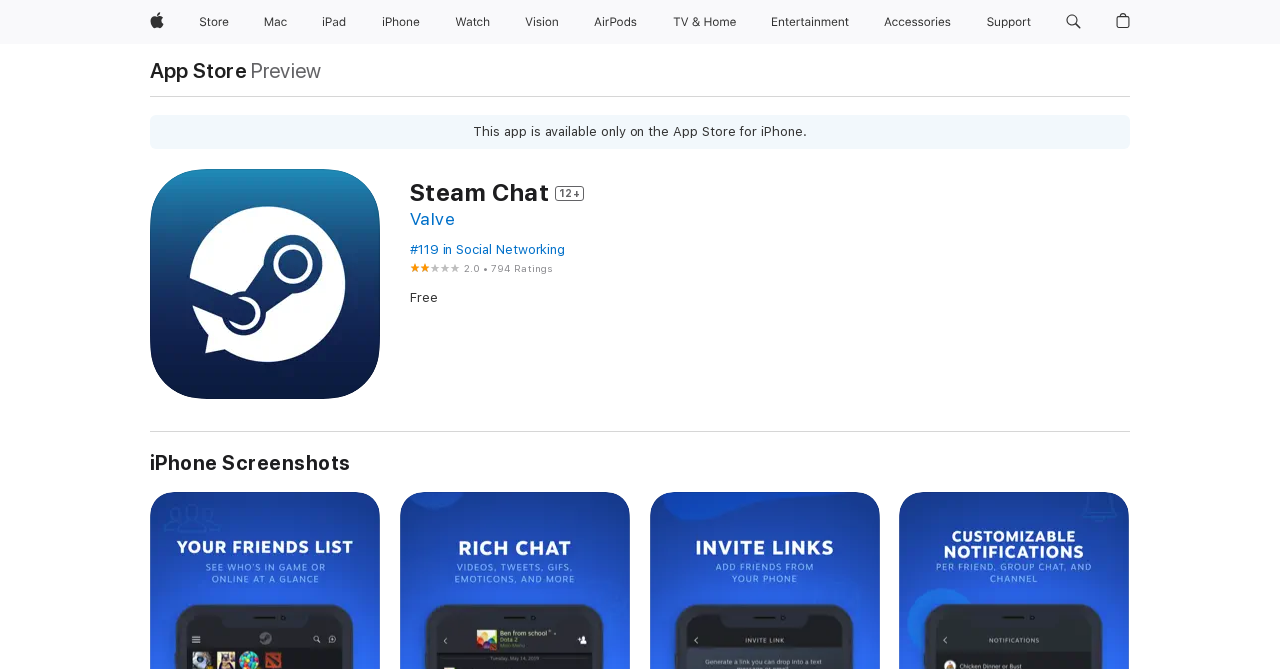What is the name of the app?
Please use the visual content to give a single word or phrase answer.

Steam Chat